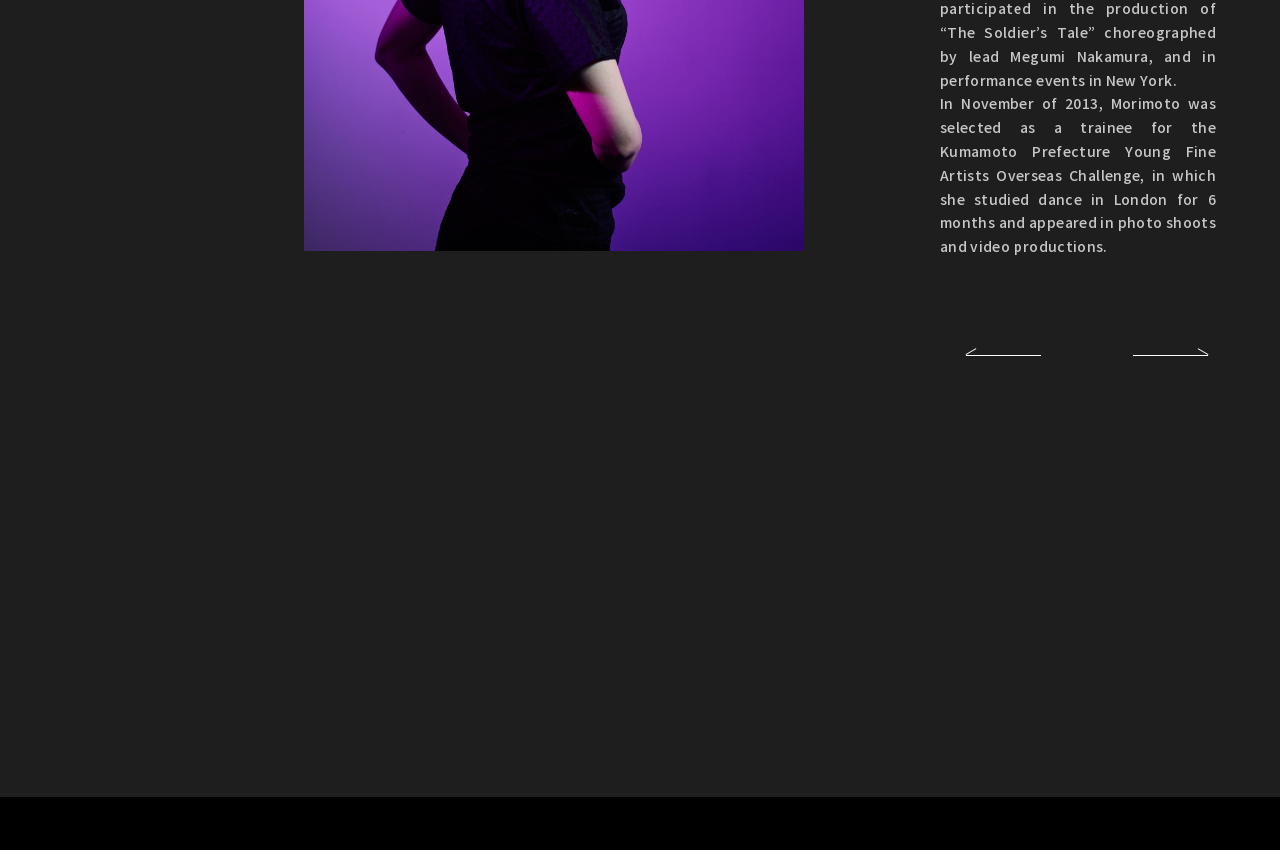Determine the bounding box coordinates for the UI element matching this description: "GalleryGallery".

[0.262, 0.891, 0.325, 0.938]